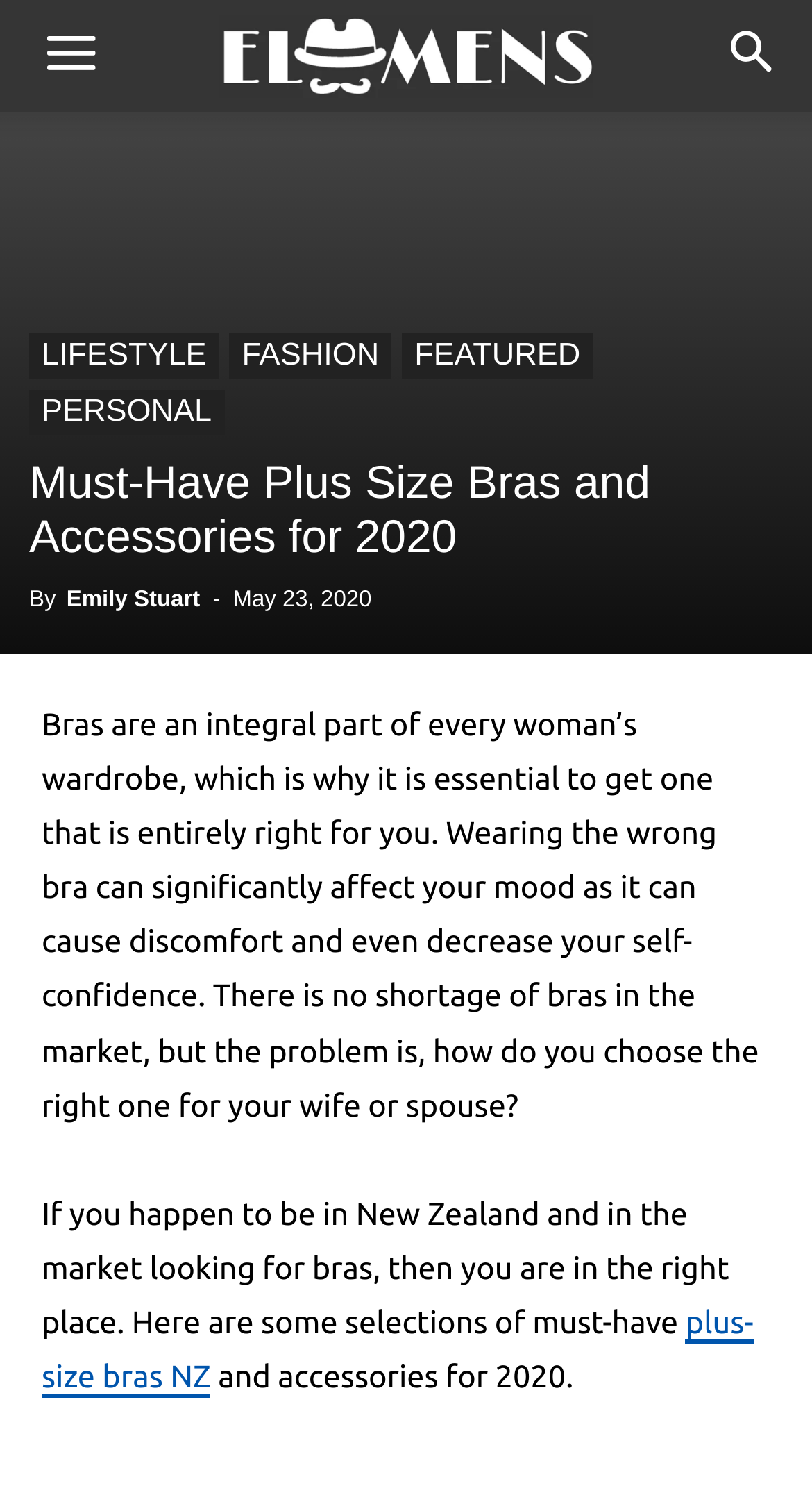Identify the coordinates of the bounding box for the element described below: "Emily Stuart". Return the coordinates as four float numbers between 0 and 1: [left, top, right, bottom].

[0.082, 0.389, 0.246, 0.405]